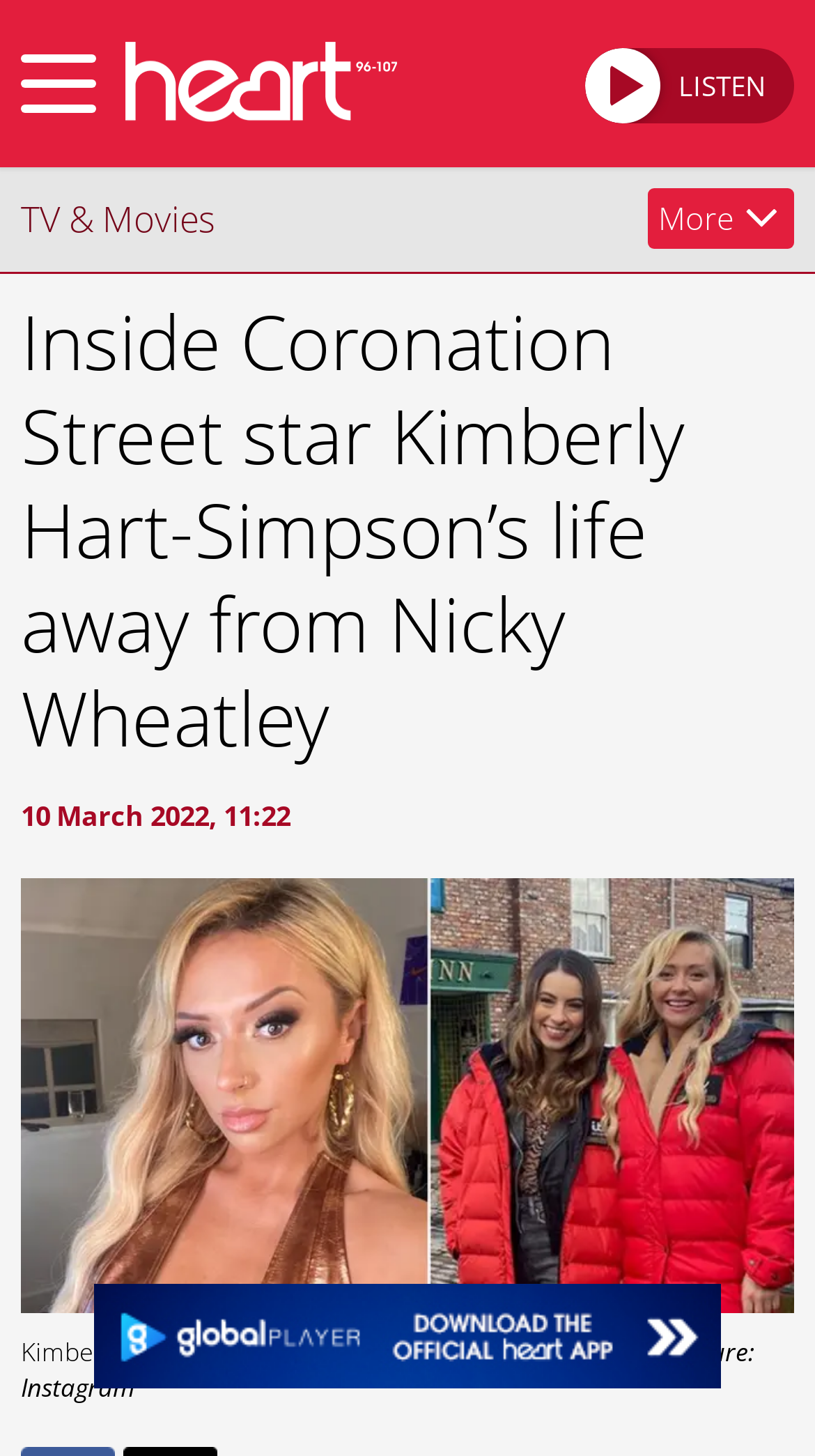Please analyze the image and provide a thorough answer to the question:
What is the name of the publication?

The name of the publication is mentioned at the top of the webpage as 'Heart', which is also linked to the publication's homepage.